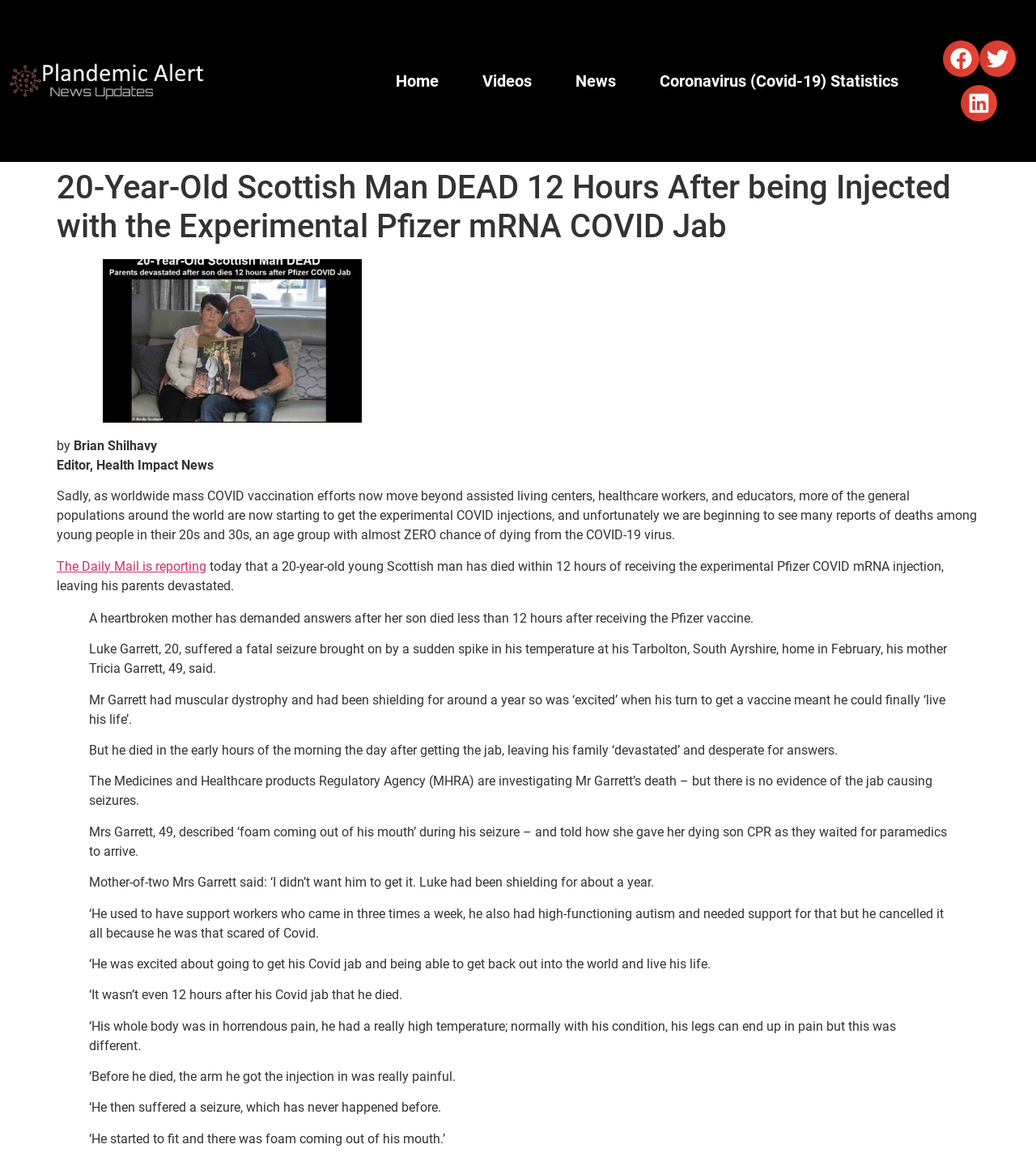Find the bounding box coordinates of the element to click in order to complete the given instruction: "Share on Facebook."

[0.91, 0.035, 0.945, 0.067]